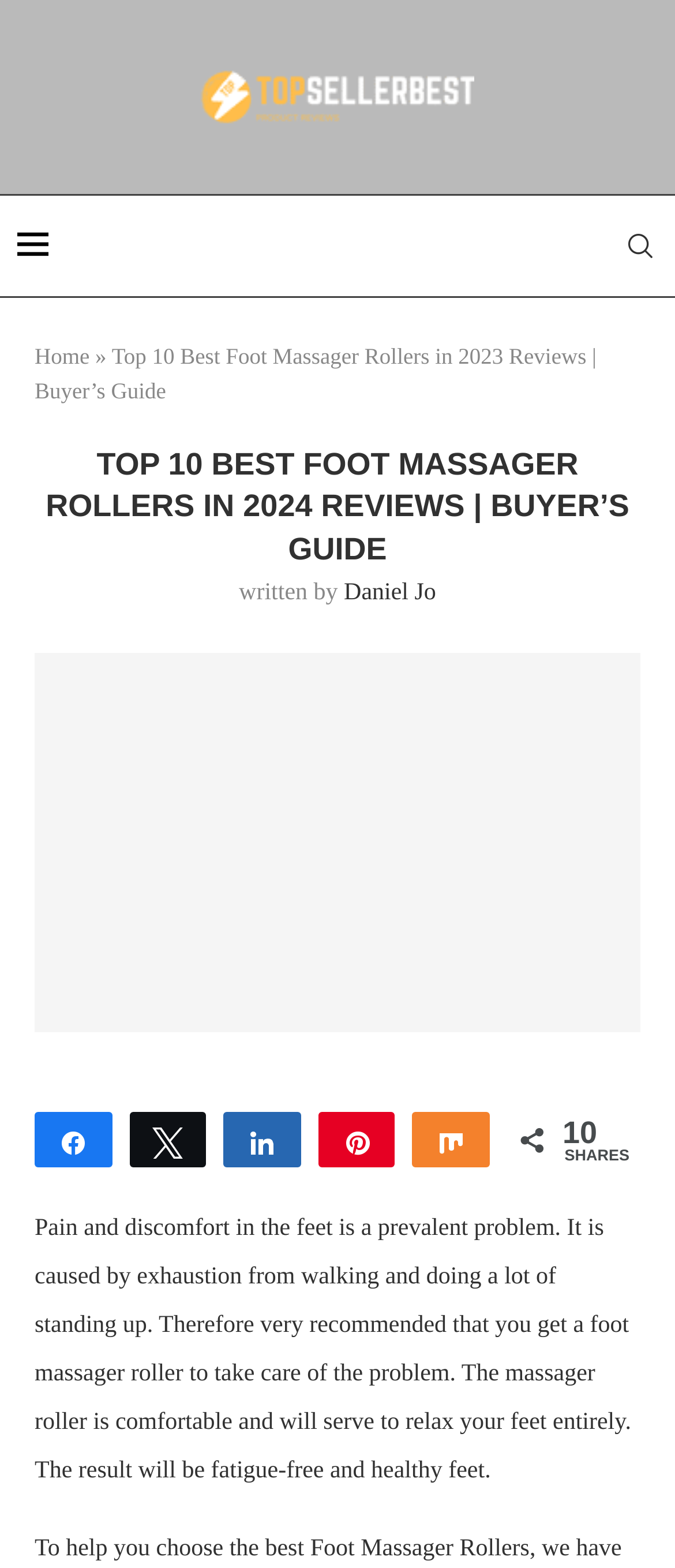Please locate the bounding box coordinates for the element that should be clicked to achieve the following instruction: "search". Ensure the coordinates are given as four float numbers between 0 and 1, i.e., [left, top, right, bottom].

[0.923, 0.125, 0.974, 0.189]